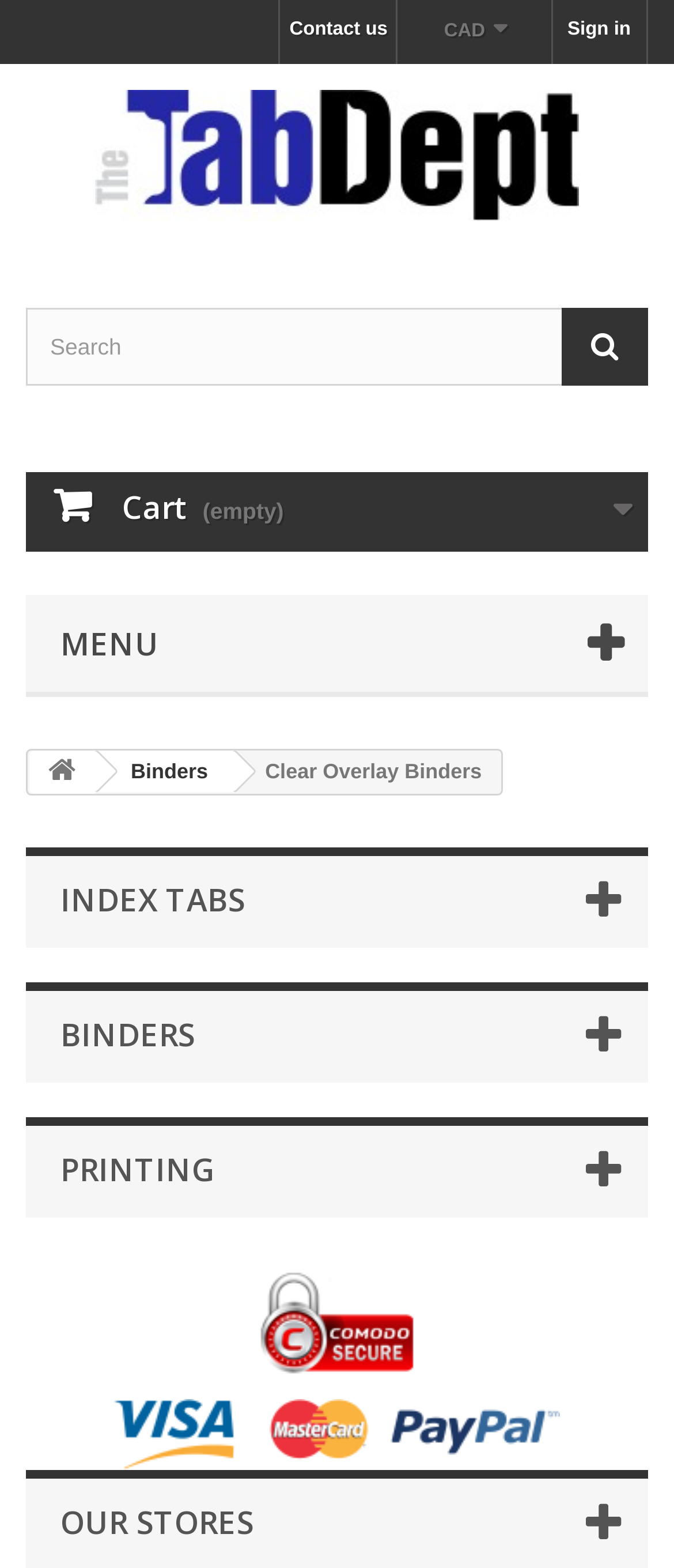What is the purpose of the link at the top right corner?
Please provide a single word or phrase as the answer based on the screenshot.

Sign in